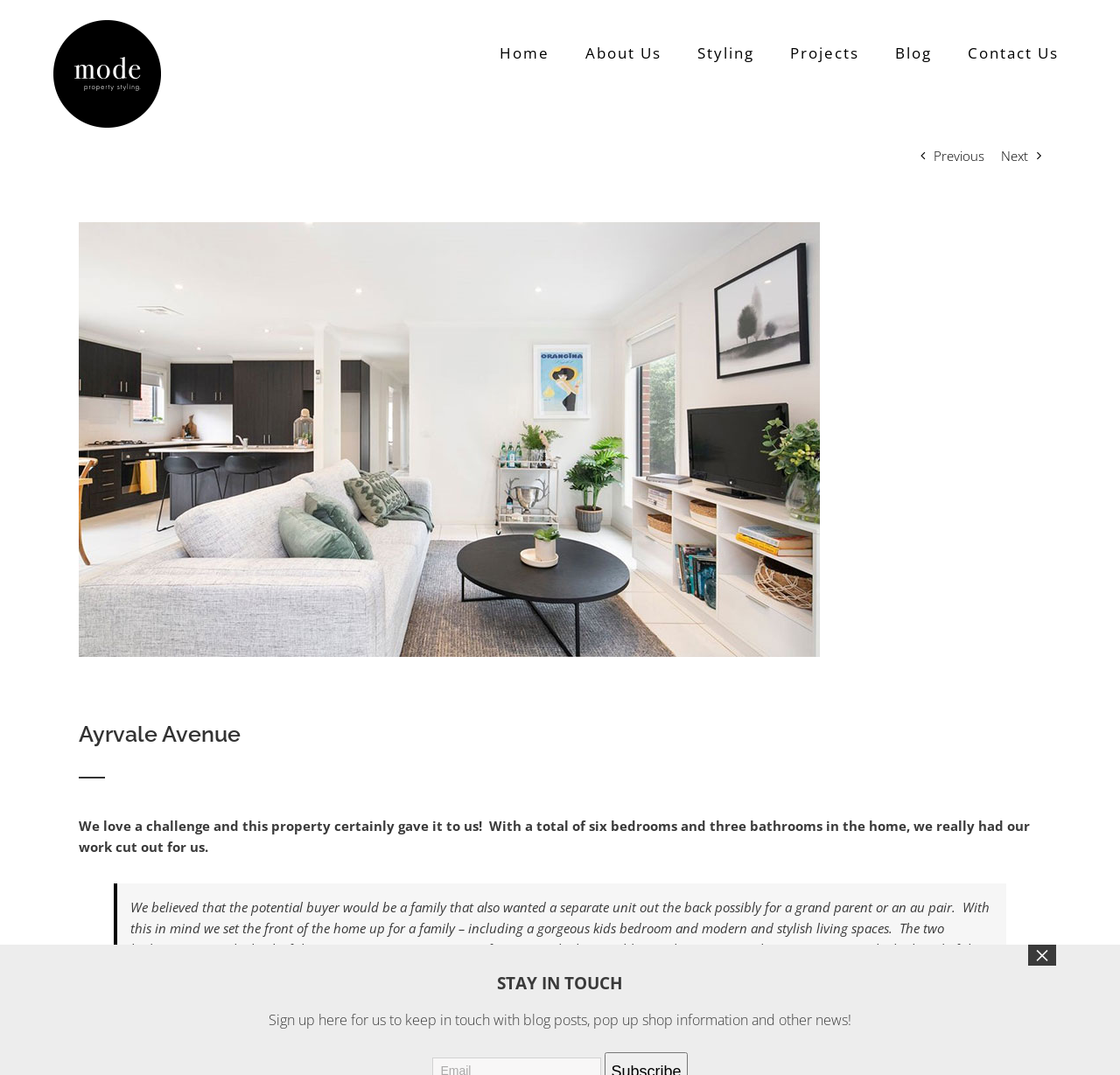Please determine the bounding box coordinates of the element's region to click for the following instruction: "View Larger Image".

[0.07, 0.207, 0.93, 0.611]